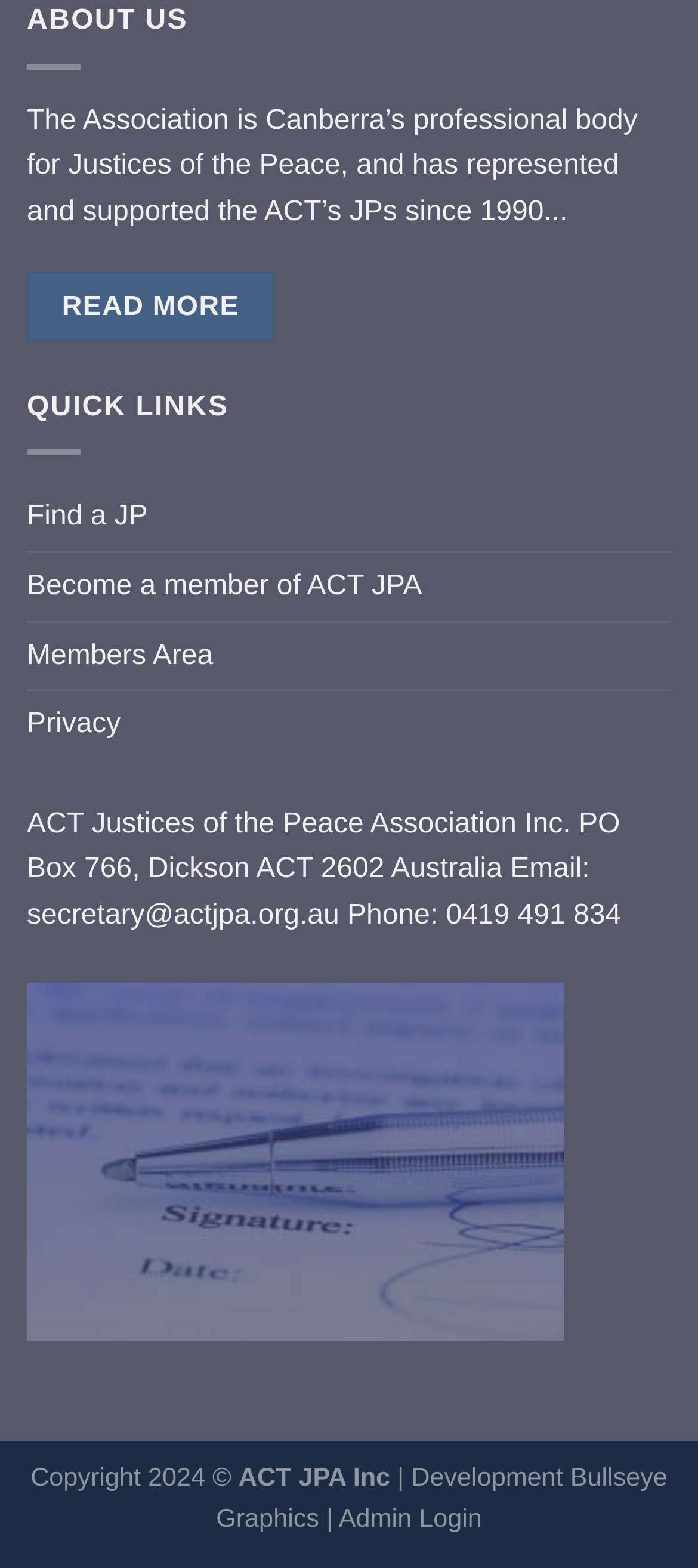Identify the coordinates of the bounding box for the element that must be clicked to accomplish the instruction: "become a member of ACT JPA".

[0.038, 0.353, 0.605, 0.396]